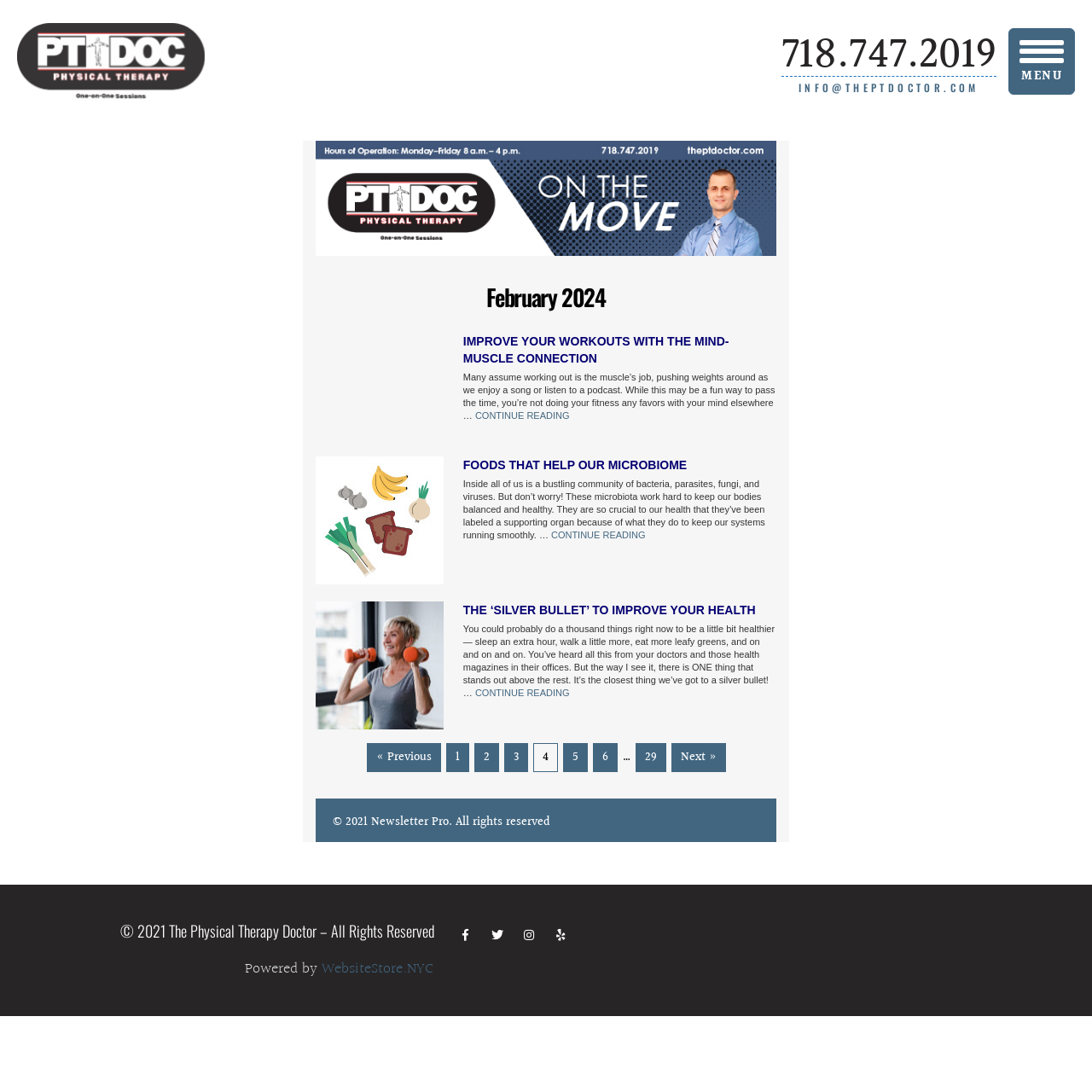Give a concise answer of one word or phrase to the question: 
What is the email address of The Physical Therapy Doctor?

INFO@THEPTDOCTOR.COM